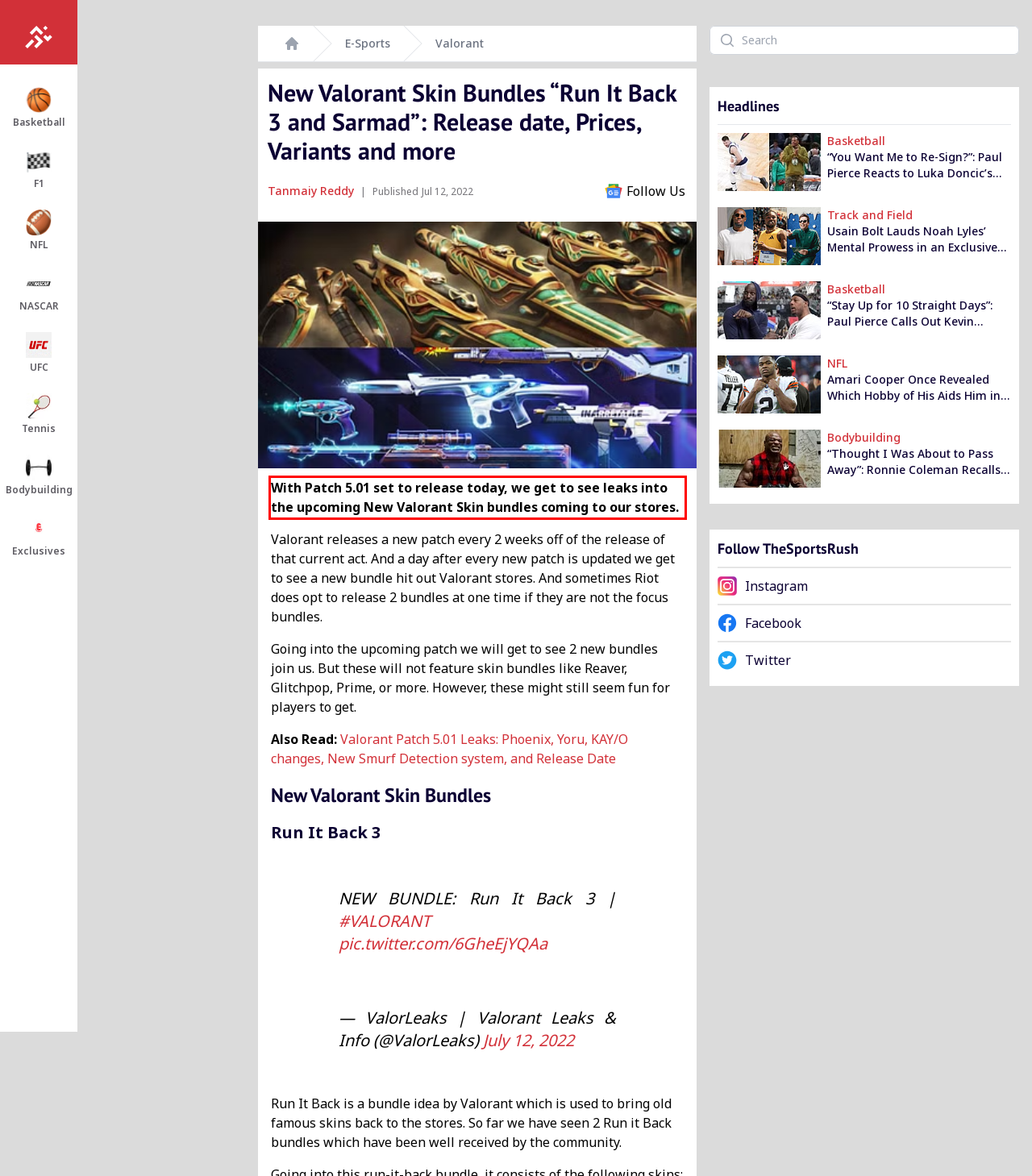Observe the screenshot of the webpage, locate the red bounding box, and extract the text content within it.

With Patch 5.01 set to release today, we get to see leaks into the upcoming New Valorant Skin bundles coming to our stores.